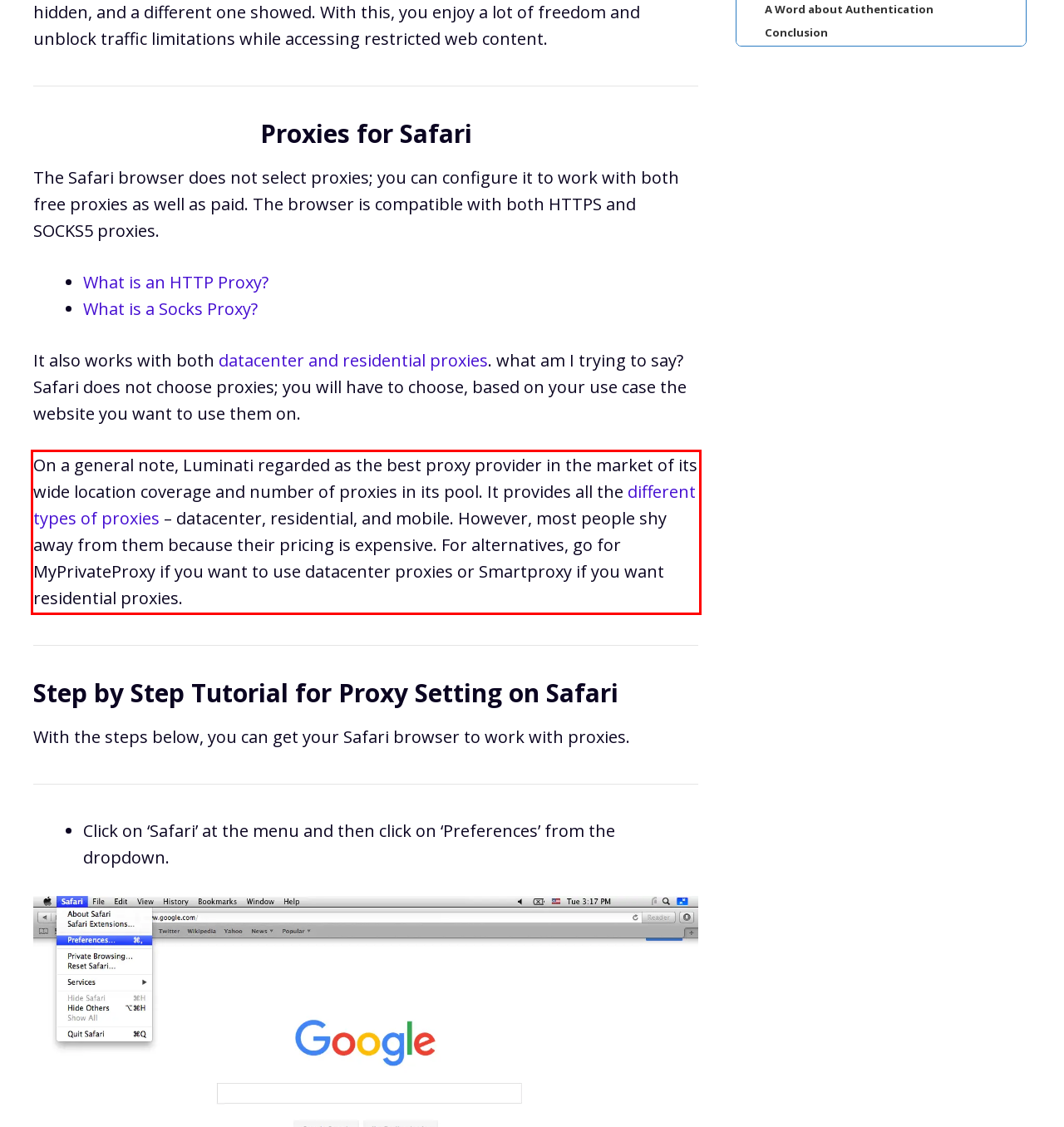From the screenshot of the webpage, locate the red bounding box and extract the text contained within that area.

On a general note, Luminati regarded as the best proxy provider in the market of its wide location coverage and number of proxies in its pool. It provides all the different types of proxies – datacenter, residential, and mobile. However, most people shy away from them because their pricing is expensive. For alternatives, go for MyPrivateProxy if you want to use datacenter proxies or Smartproxy if you want residential proxies.